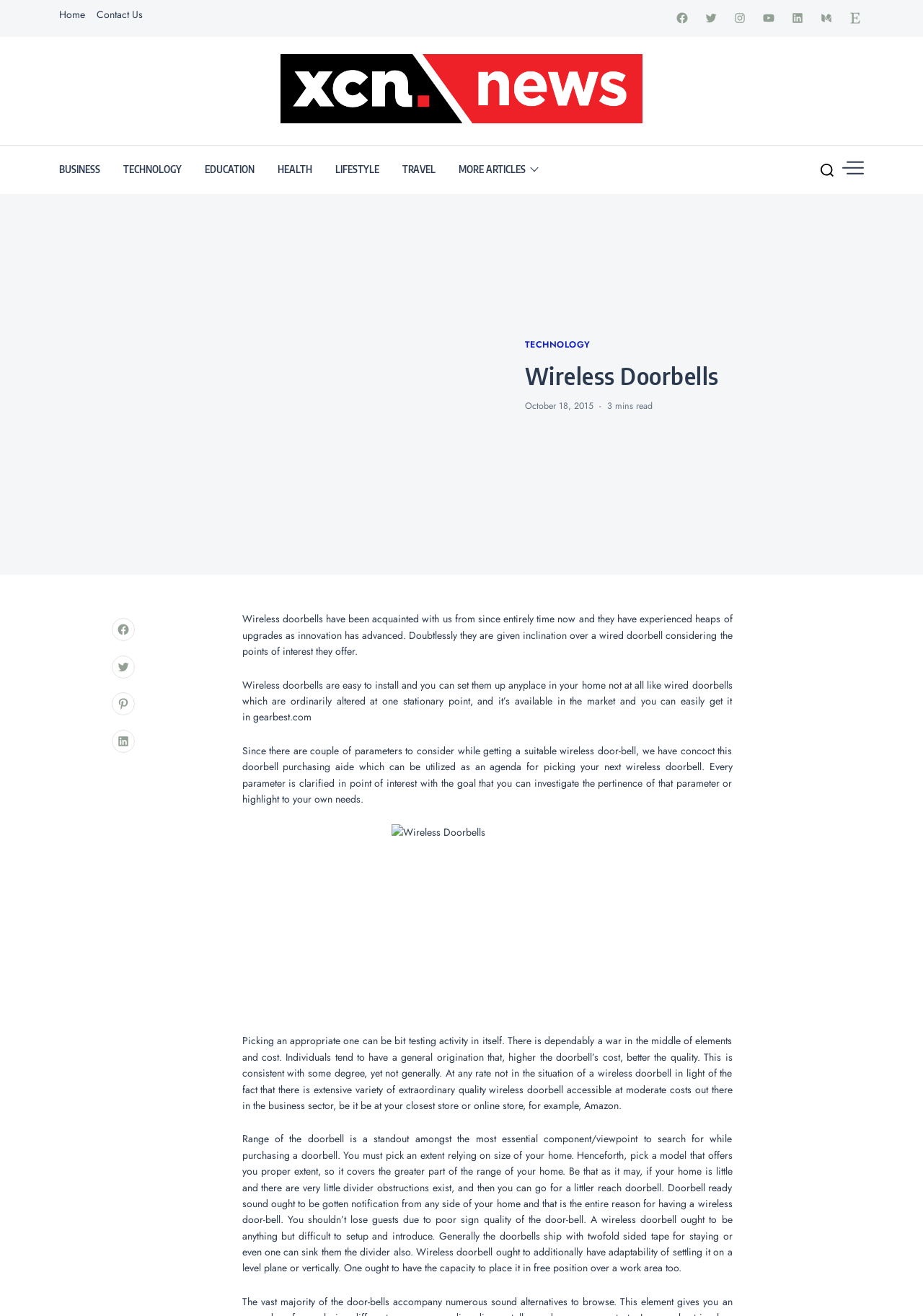Identify the bounding box coordinates of the specific part of the webpage to click to complete this instruction: "Read more about XCN News".

[0.304, 0.041, 0.696, 0.093]